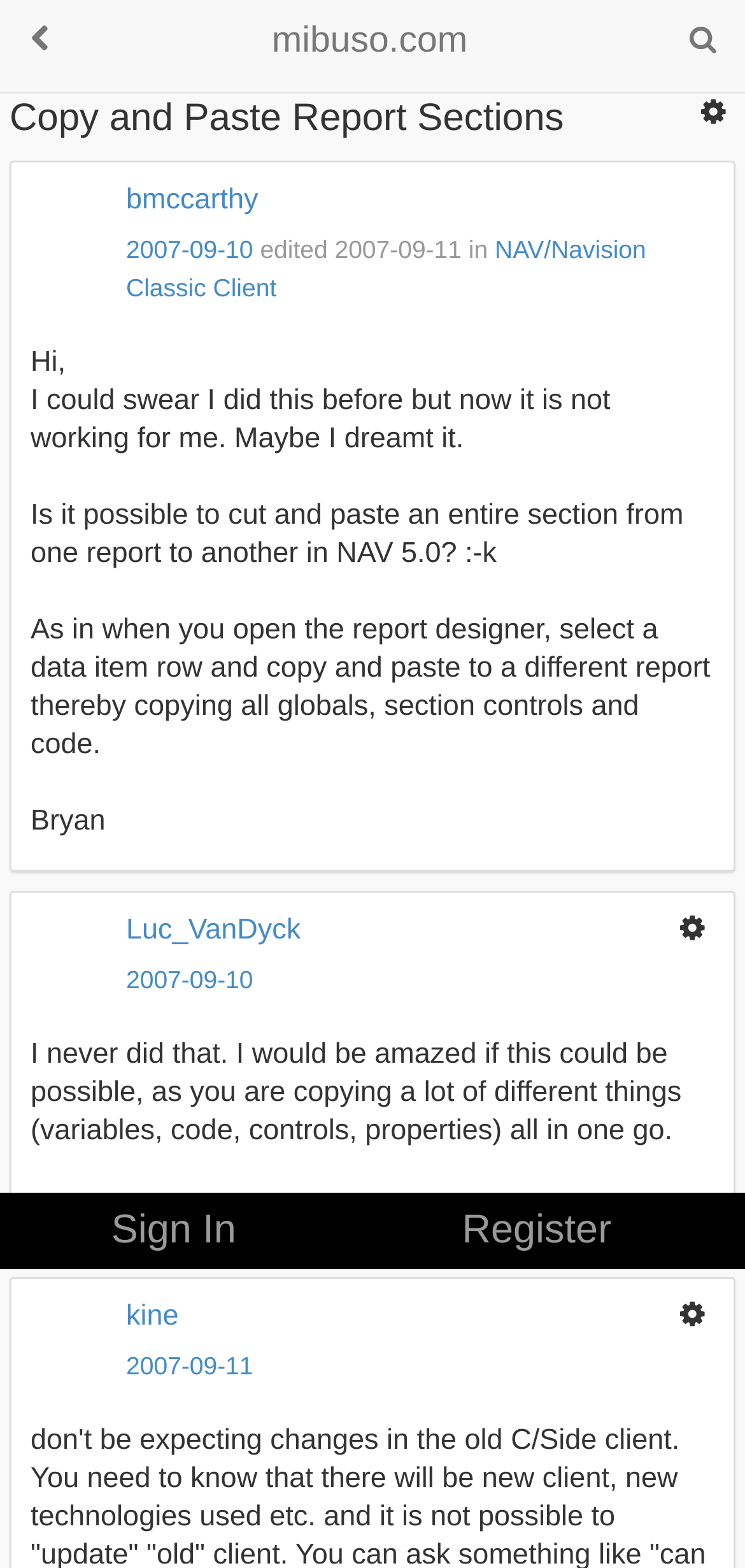Refer to the screenshot and give an in-depth answer to this question: What is the username of the person who edited the post on 2007-09-11?

I found the answer by looking at the link element with the text 'Edited 2007-09-11 04:55.' and its adjacent link element with the text 'bmccarthy'.